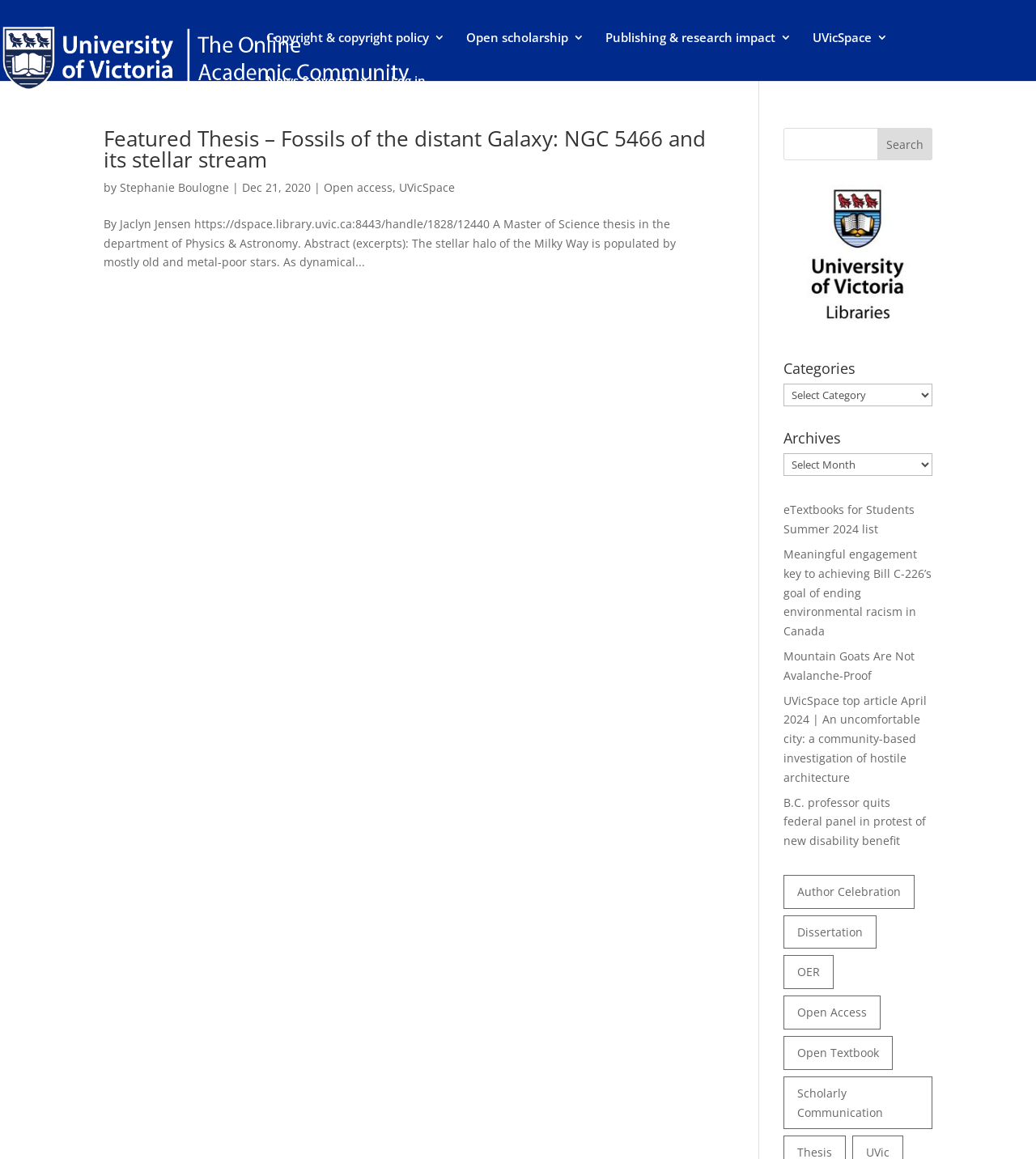Find the bounding box coordinates of the element you need to click on to perform this action: 'Search for a keyword'. The coordinates should be represented by four float values between 0 and 1, in the format [left, top, right, bottom].

[0.756, 0.11, 0.9, 0.138]